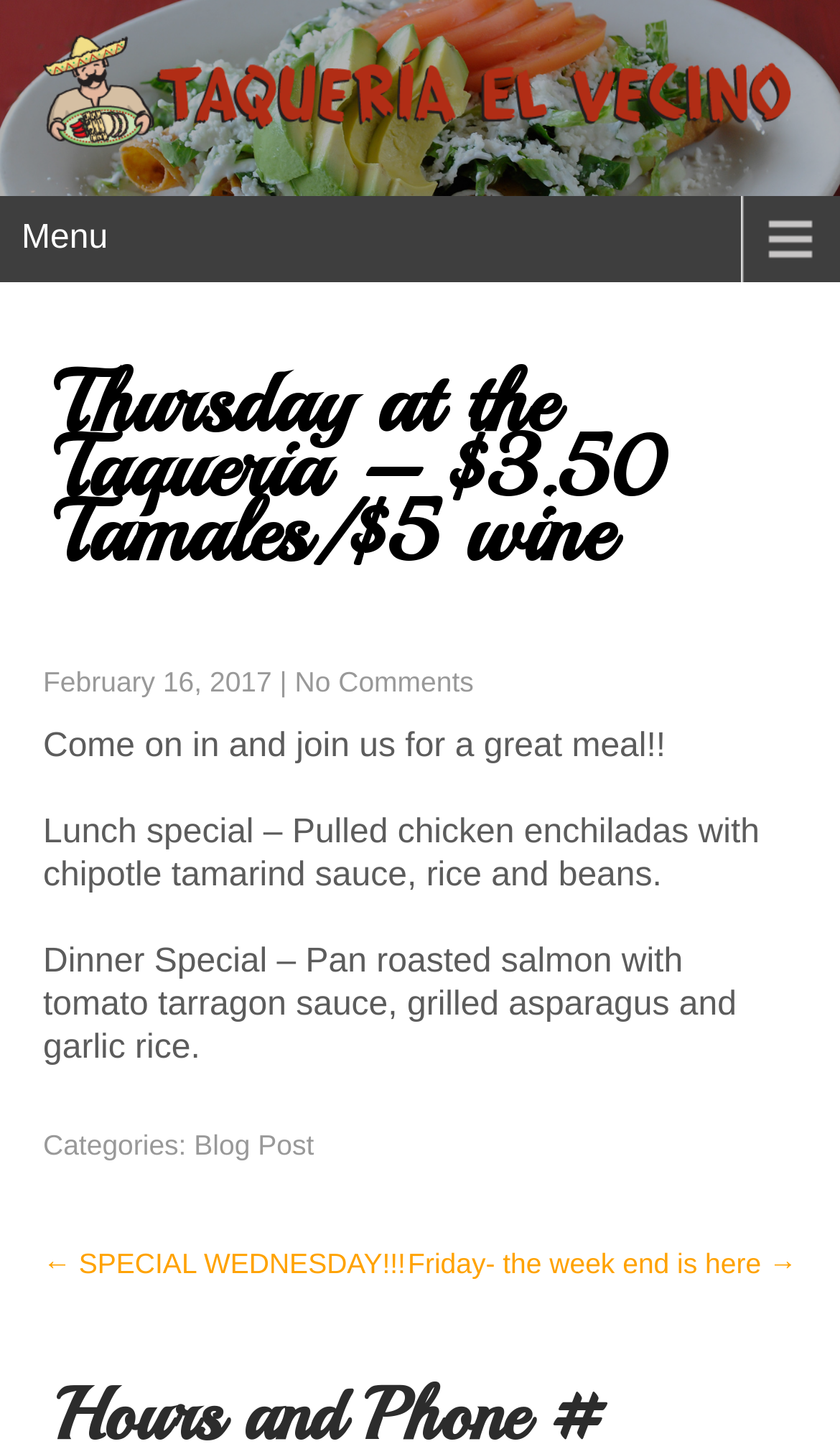Using the image as a reference, answer the following question in as much detail as possible:
What is the category of the blog post?

I found the category of the blog post by looking at the text content of the webpage, specifically the sentence 'Categories: Blog Post' which indicates that the category of the blog post is Blog Post.